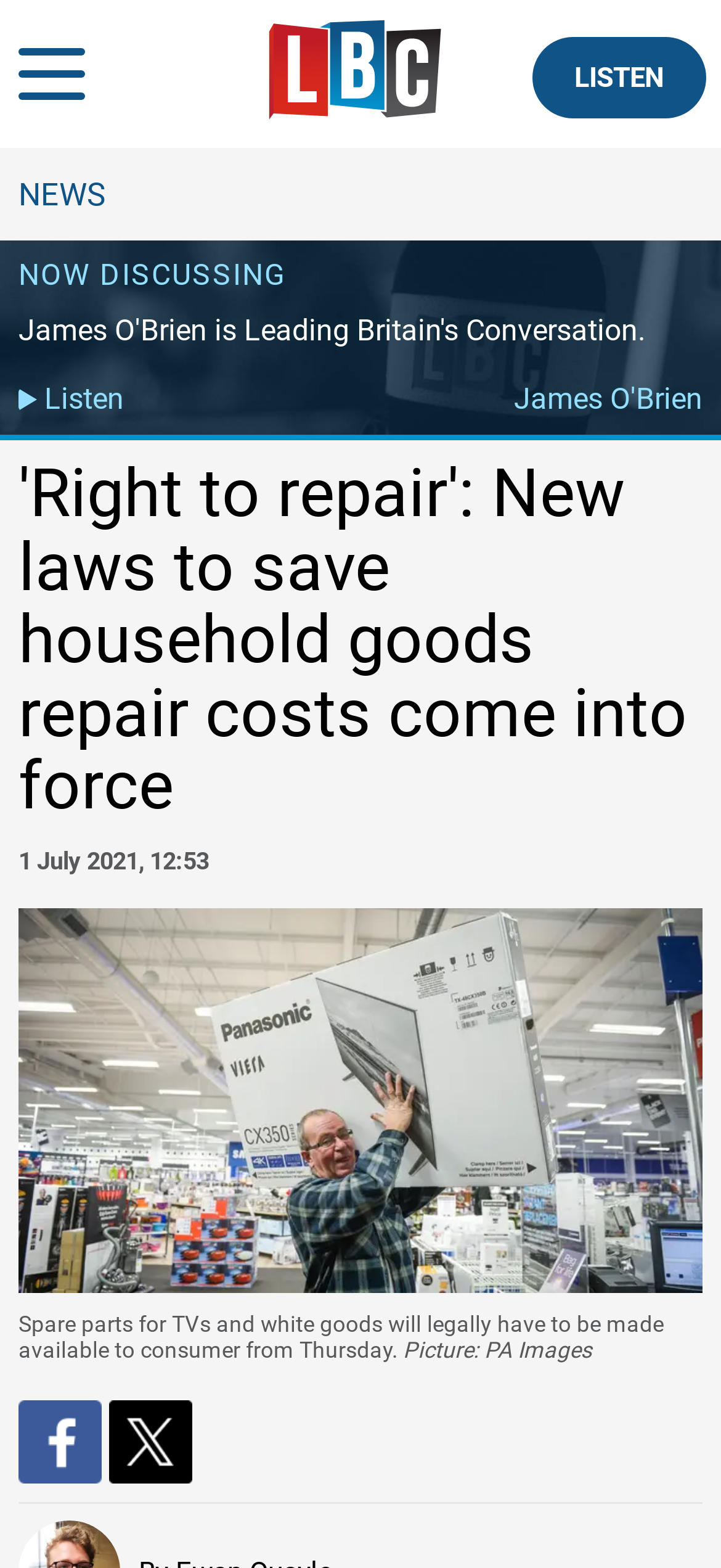What is the date of the news article?
Give a comprehensive and detailed explanation for the question.

I found the date of the news article by looking at the StaticText element '1 July 2021, 12:53' which is located below the heading of the article.